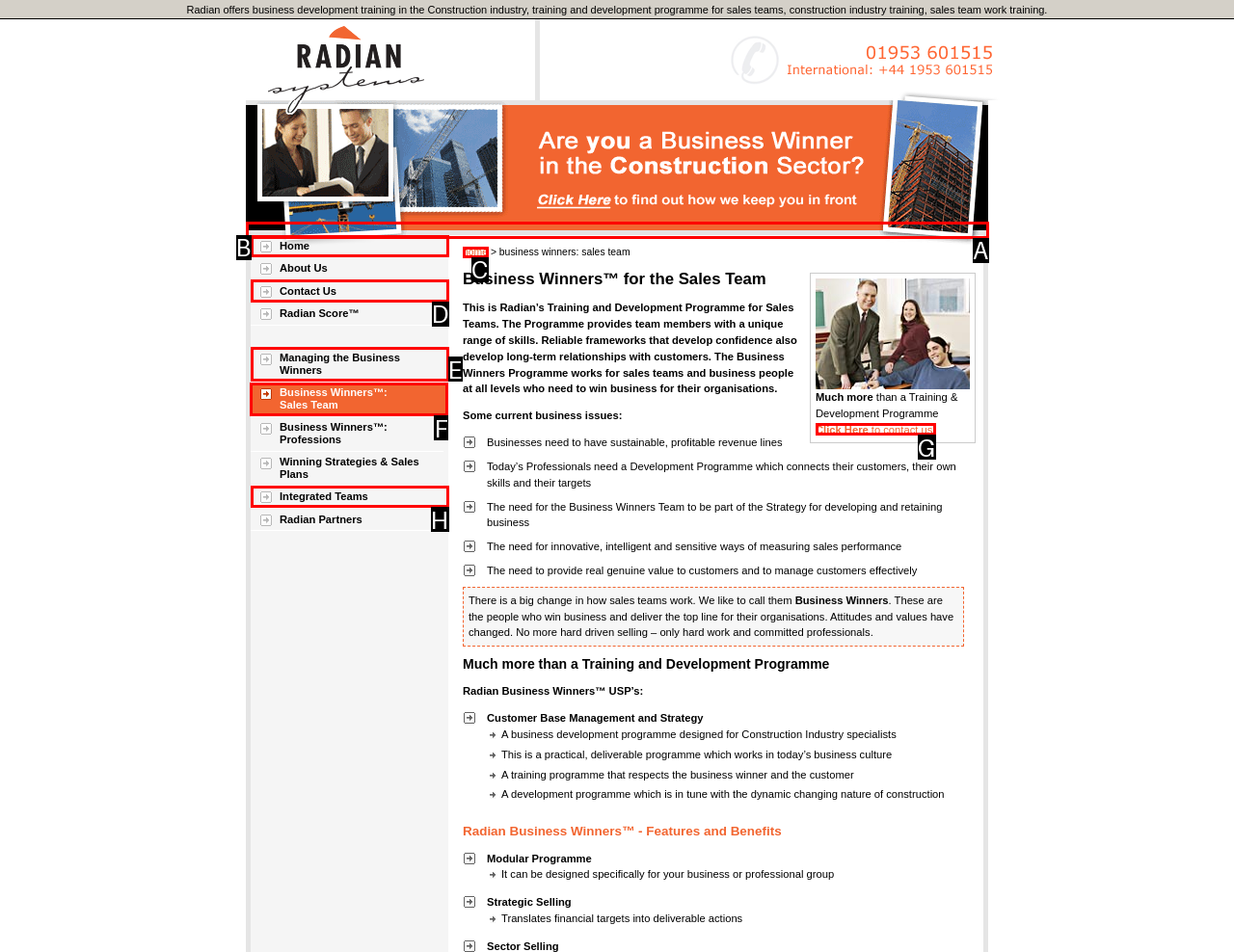Which HTML element should be clicked to complete the following task: Read about Telemach's new application?
Answer with the letter corresponding to the correct choice.

None